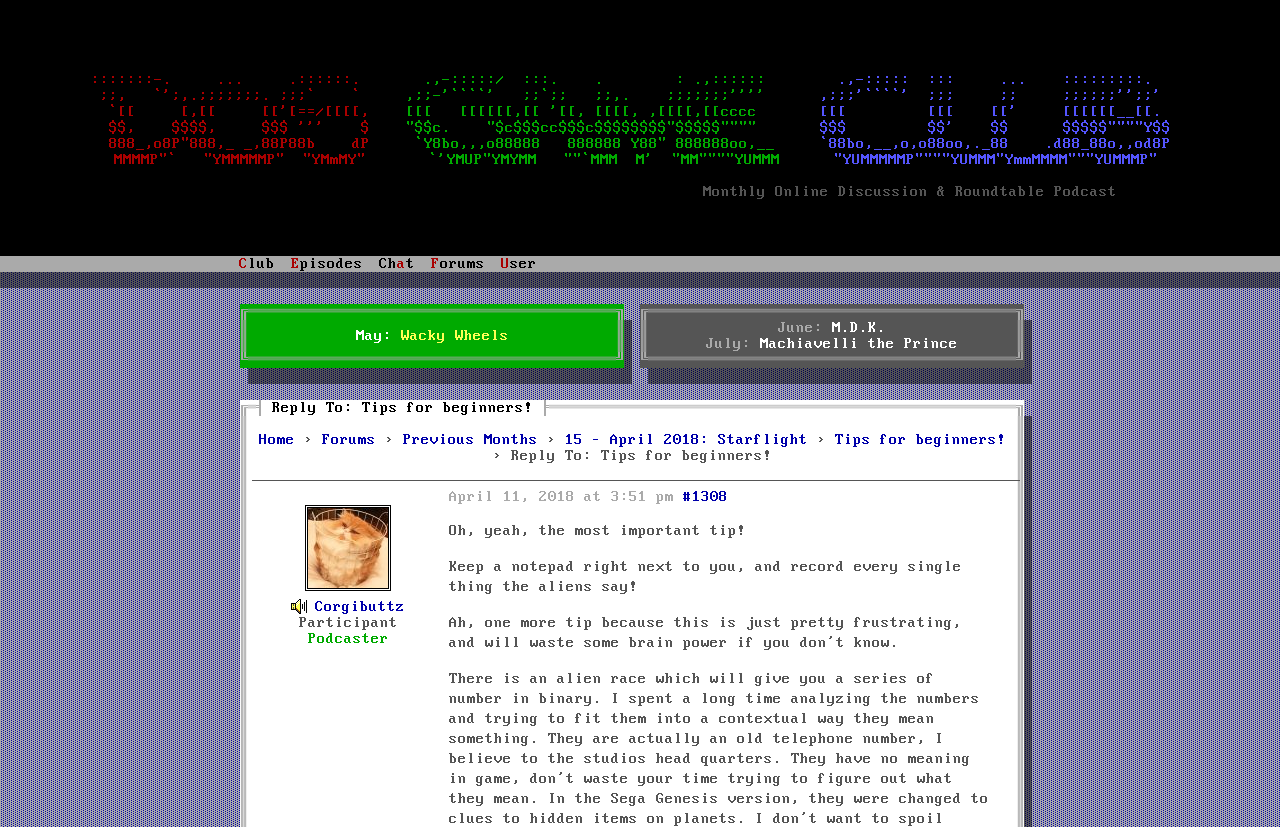Respond to the question below with a single word or phrase:
What is the role of Corgibuttz?

Podcast Participant